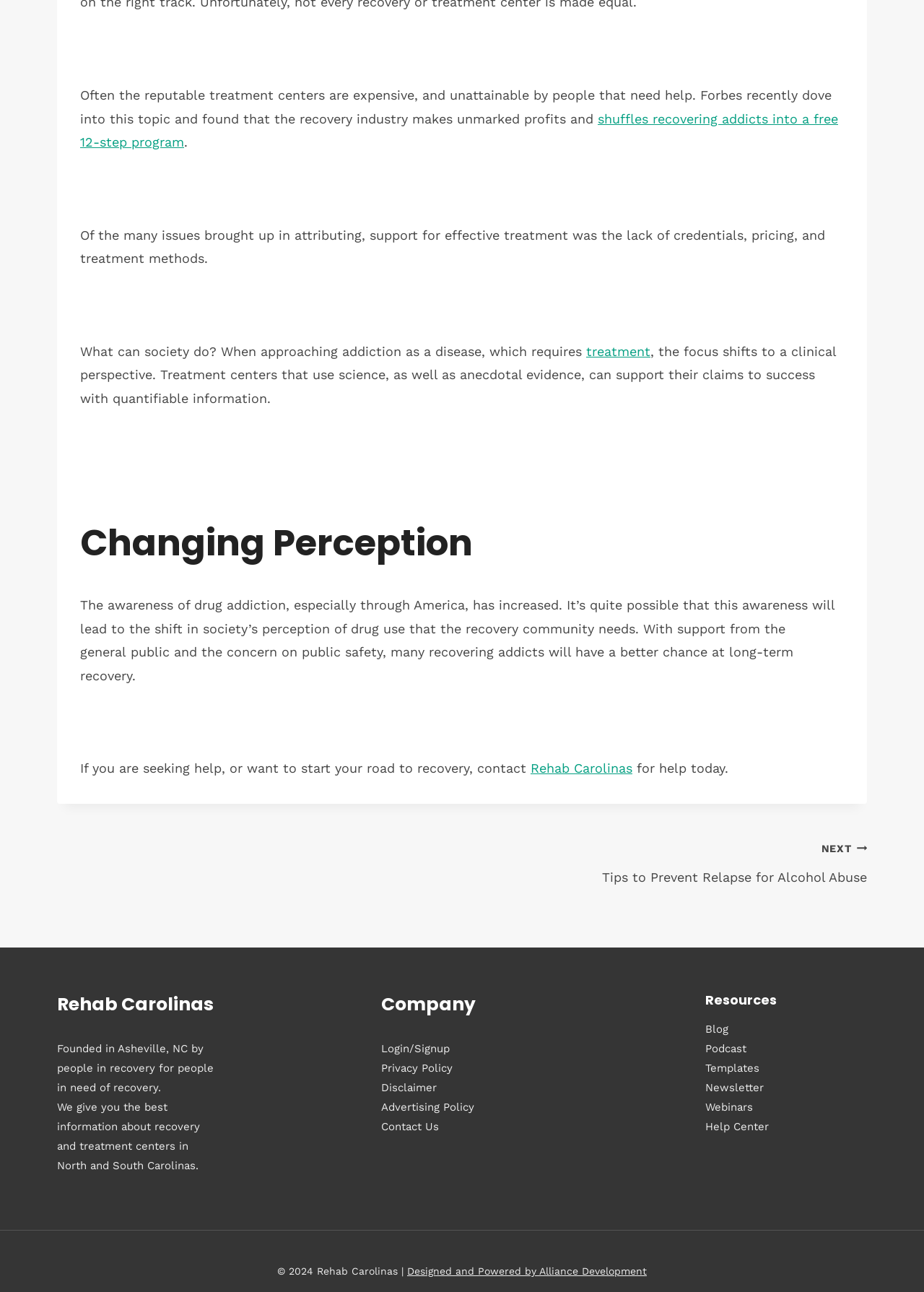Please identify the bounding box coordinates of the element that needs to be clicked to perform the following instruction: "read more about treatment".

[0.634, 0.266, 0.704, 0.278]